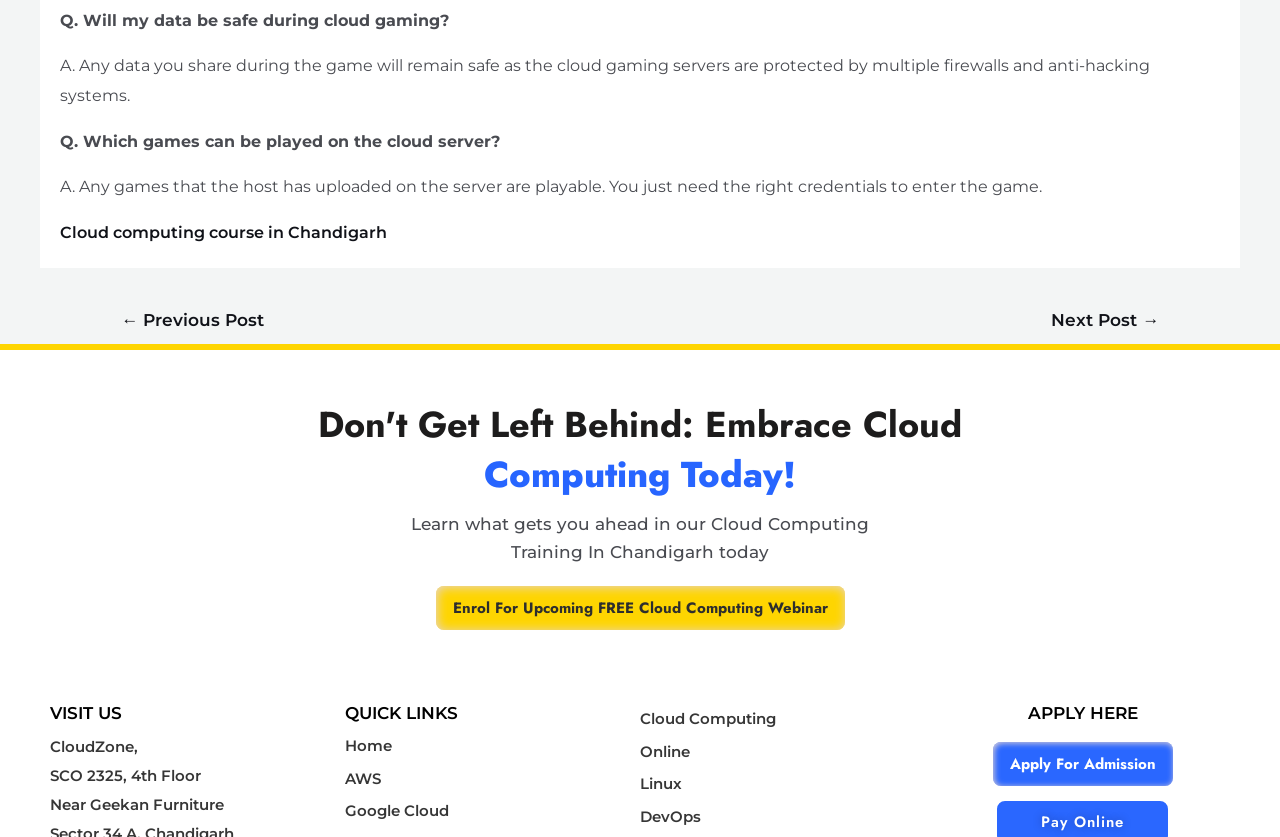Locate the bounding box coordinates of the area where you should click to accomplish the instruction: "Visit the CloudZone website".

[0.039, 0.88, 0.105, 0.903]